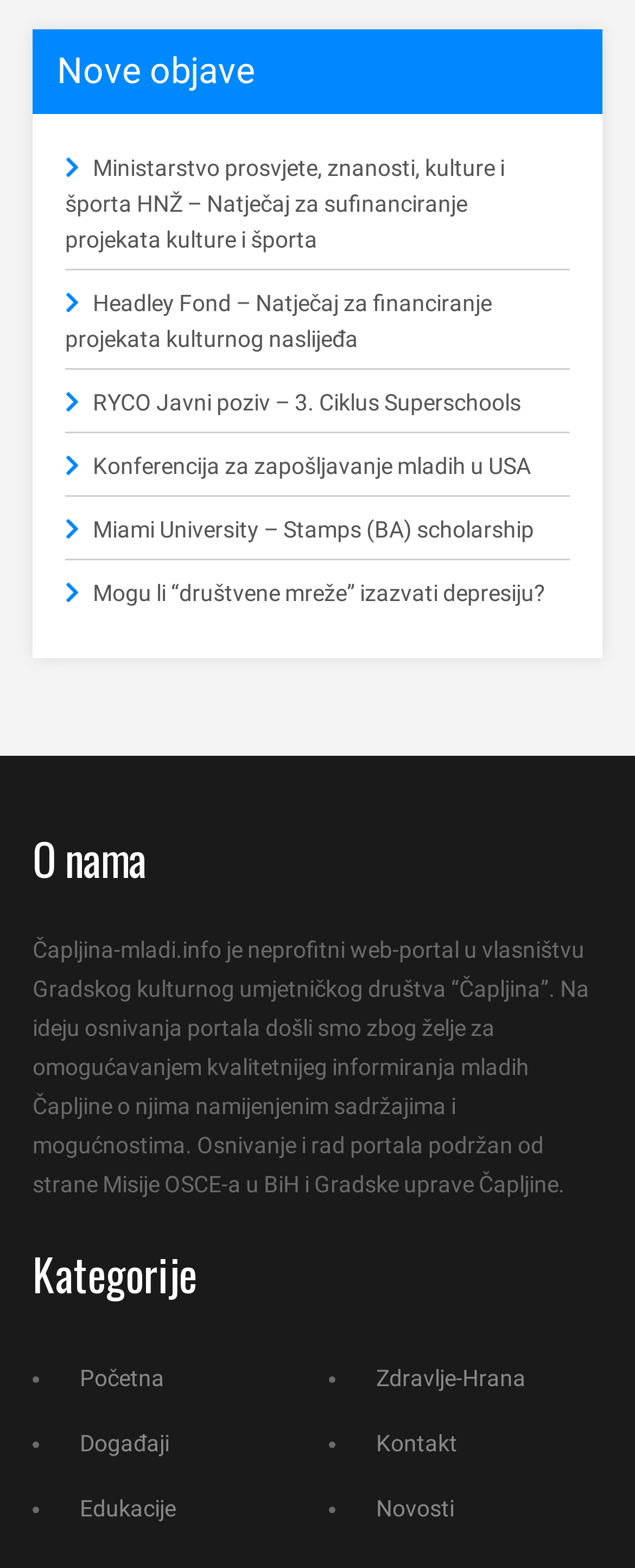Can you pinpoint the bounding box coordinates for the clickable element required for this instruction: "Explore the Edukacije category"? The coordinates should be four float numbers between 0 and 1, i.e., [left, top, right, bottom].

[0.1, 0.941, 0.277, 0.982]